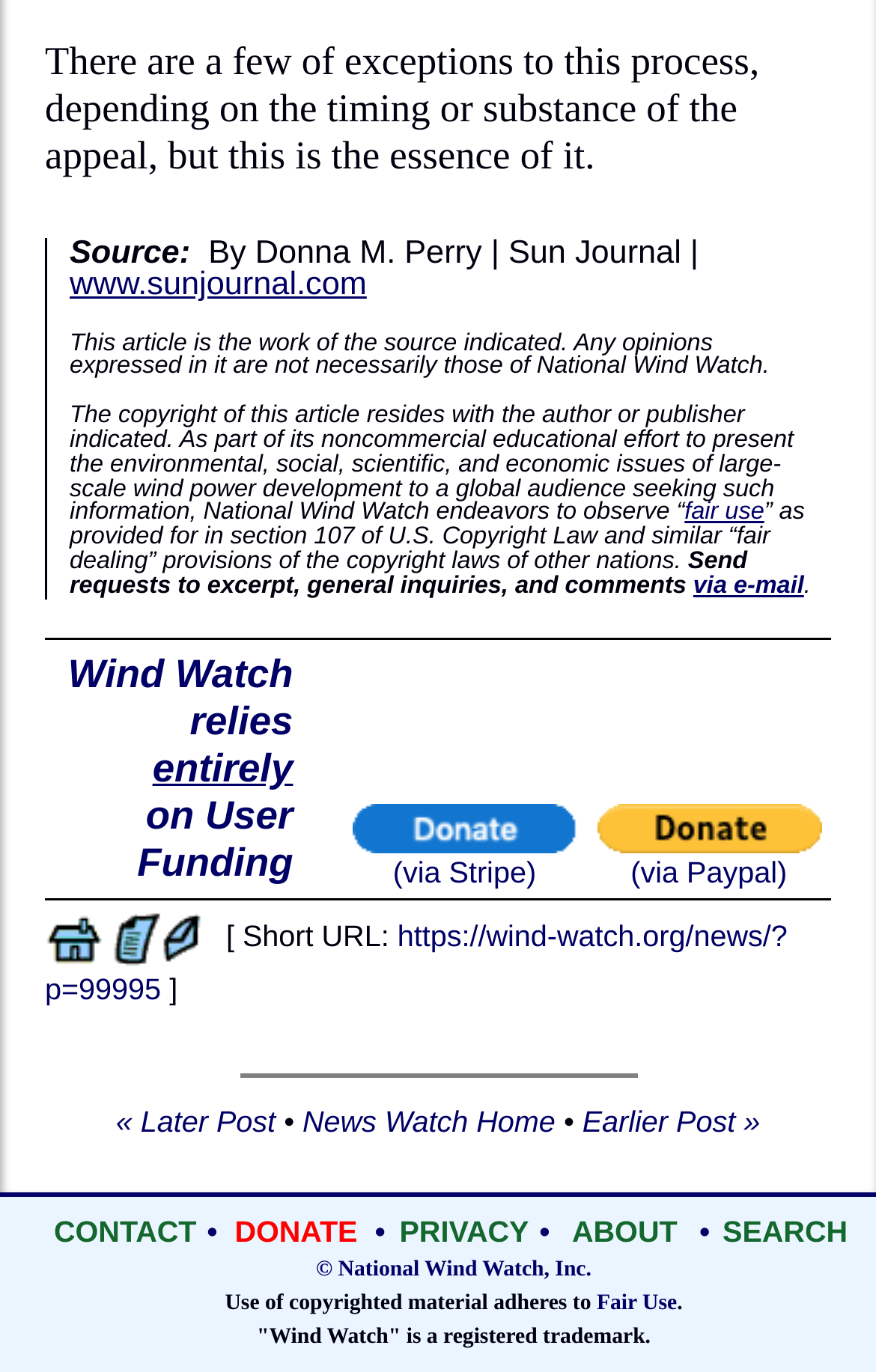Please identify the bounding box coordinates of the clickable area that will allow you to execute the instruction: "Donate via Stripe".

[0.402, 0.595, 0.659, 0.65]